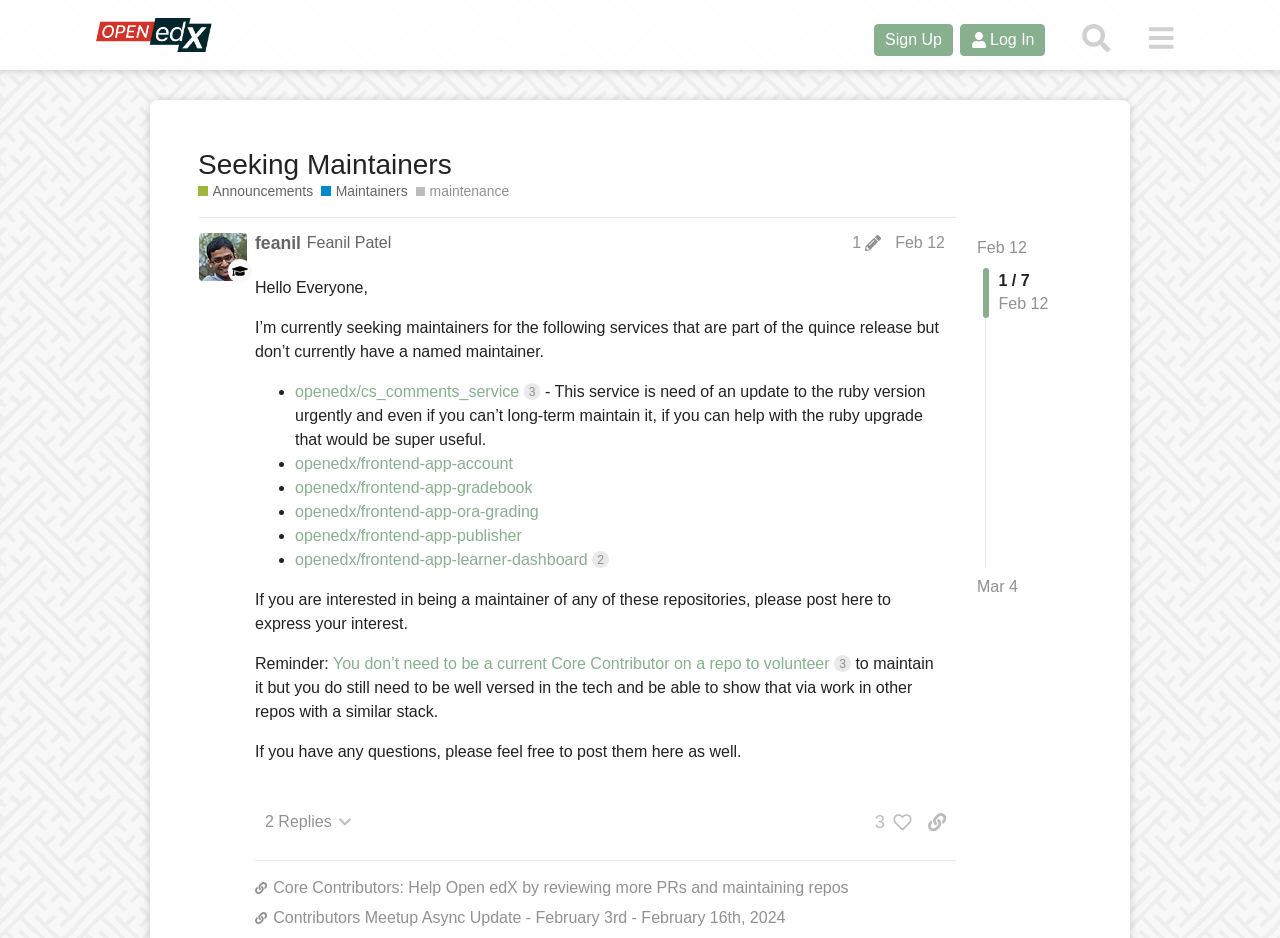Show the bounding box coordinates of the region that should be clicked to follow the instruction: "Reply to the post."

[0.199, 0.857, 0.283, 0.895]